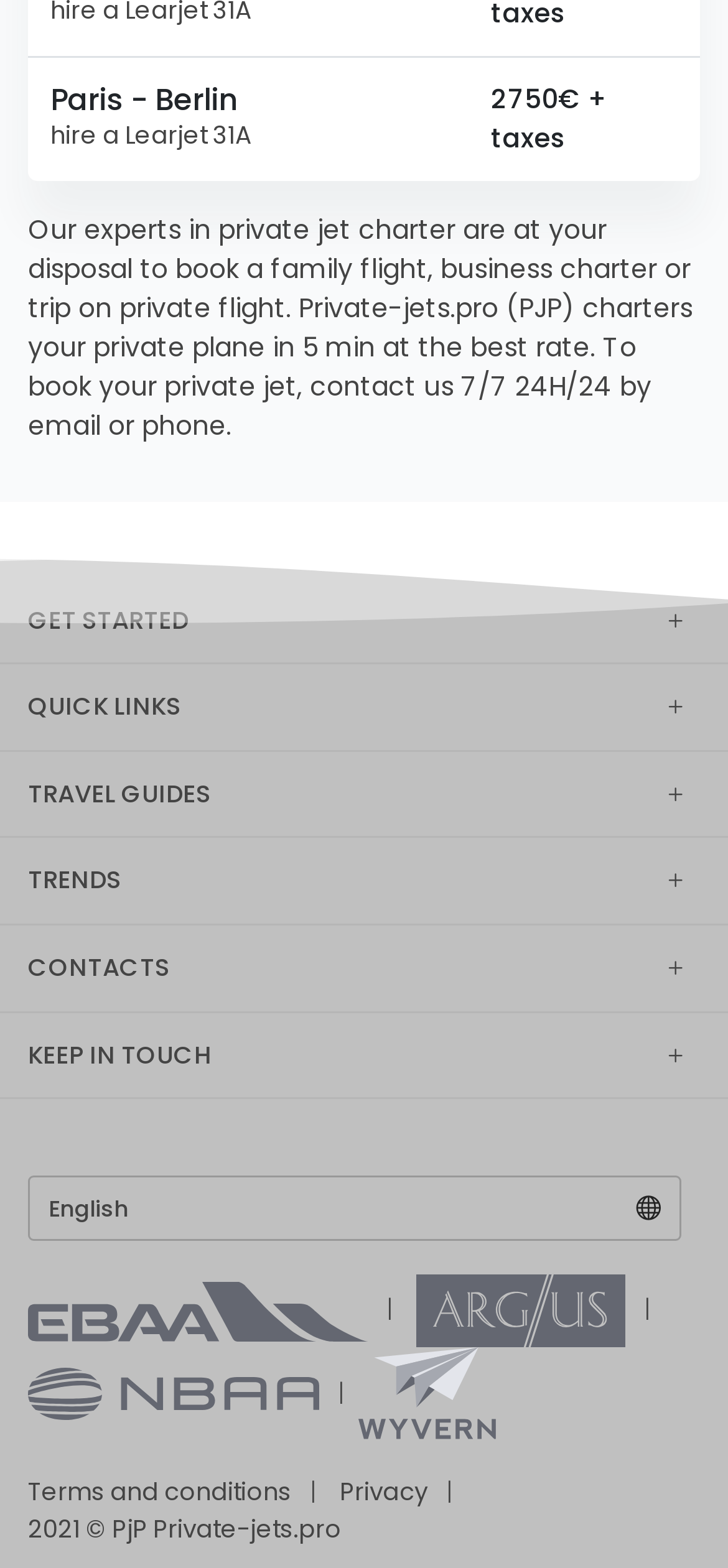Identify the bounding box coordinates of the clickable section necessary to follow the following instruction: "contact private-jets.pro". The coordinates should be presented as four float numbers from 0 to 1, i.e., [left, top, right, bottom].

[0.038, 0.134, 0.951, 0.283]